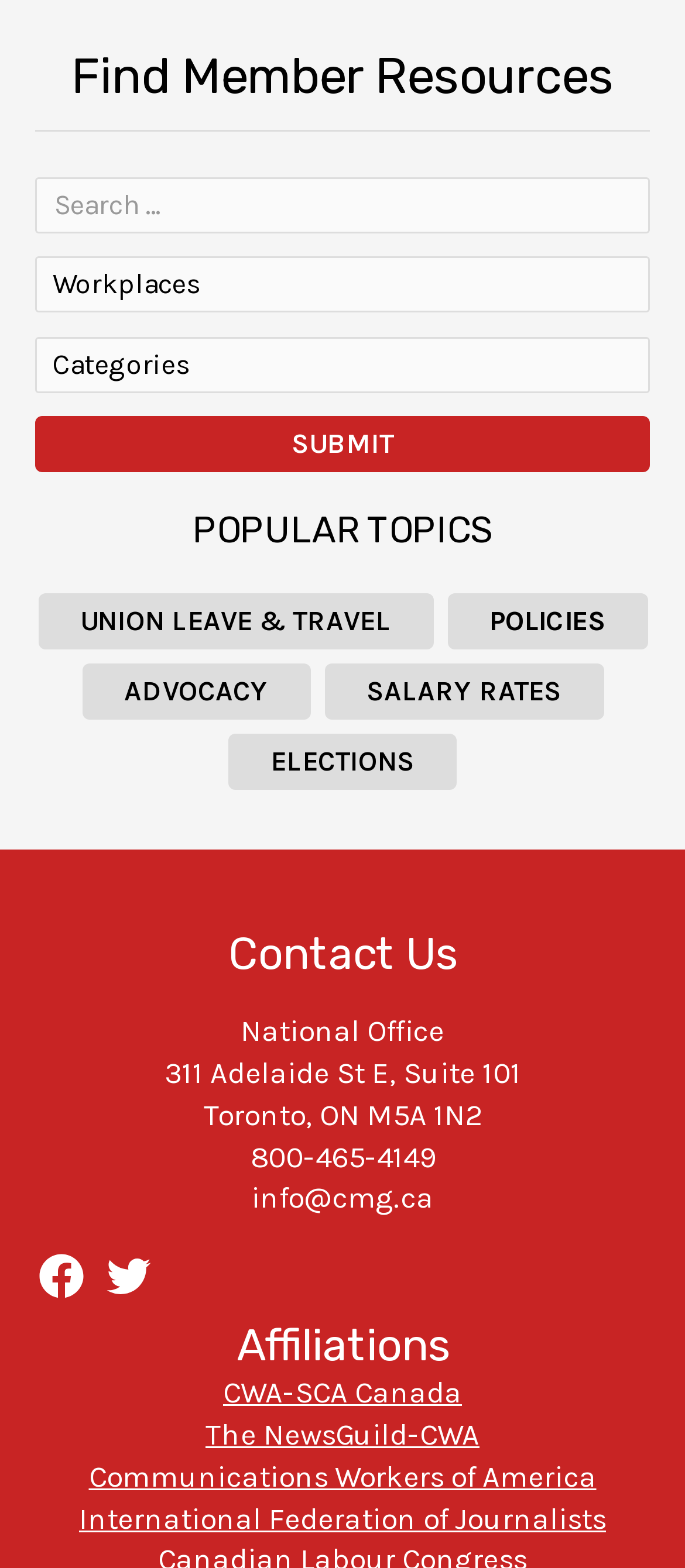What is the contact information of the National Office?
Use the image to give a comprehensive and detailed response to the question.

The contact information of the National Office is listed in the footer section and includes the address '311 Adelaide St E, Suite 101, Toronto, ON M5A 1N2' and the phone number '800-465-4149'.